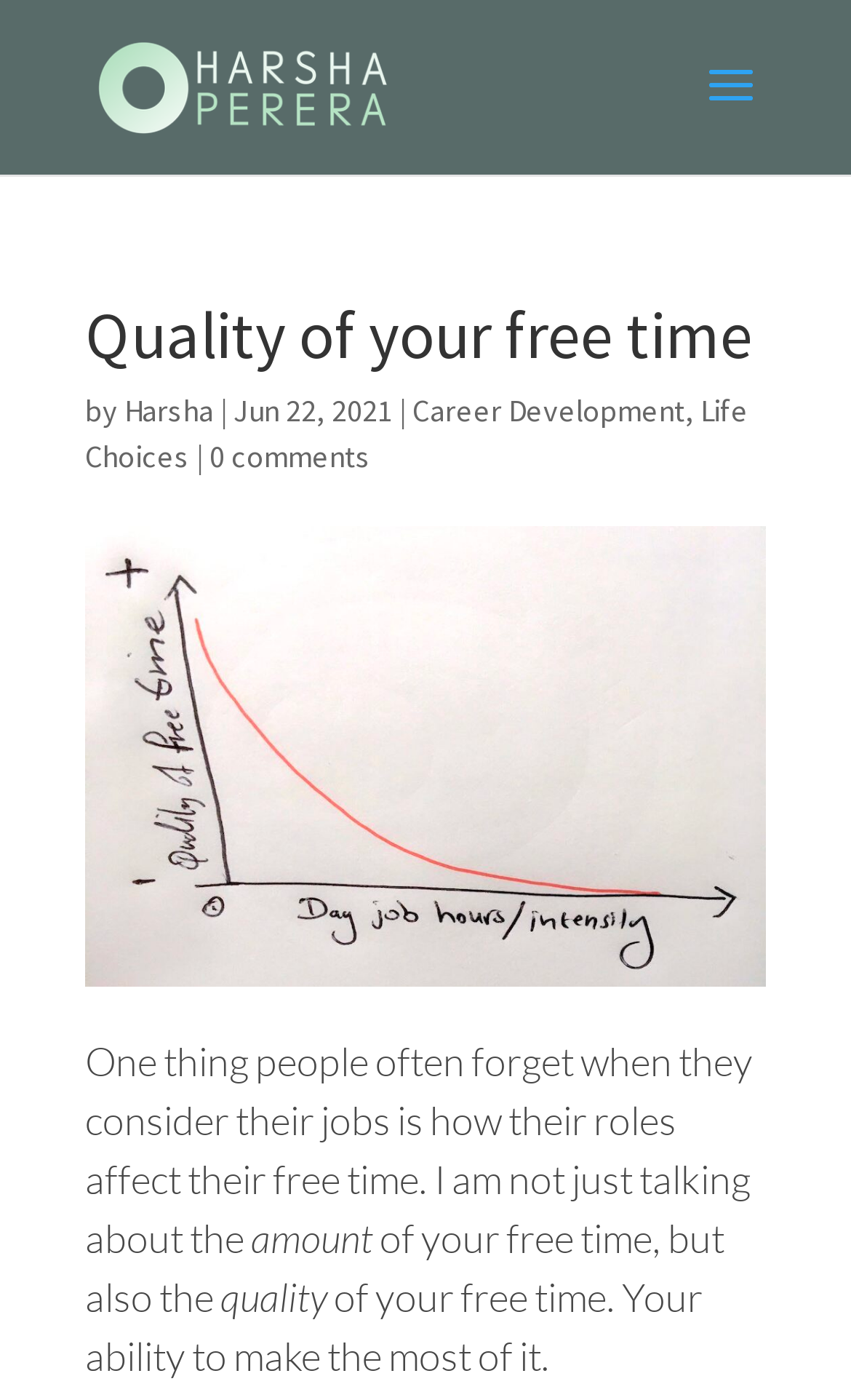Based on the element description: "Career Development", identify the bounding box coordinates for this UI element. The coordinates must be four float numbers between 0 and 1, listed as [left, top, right, bottom].

[0.485, 0.279, 0.805, 0.307]